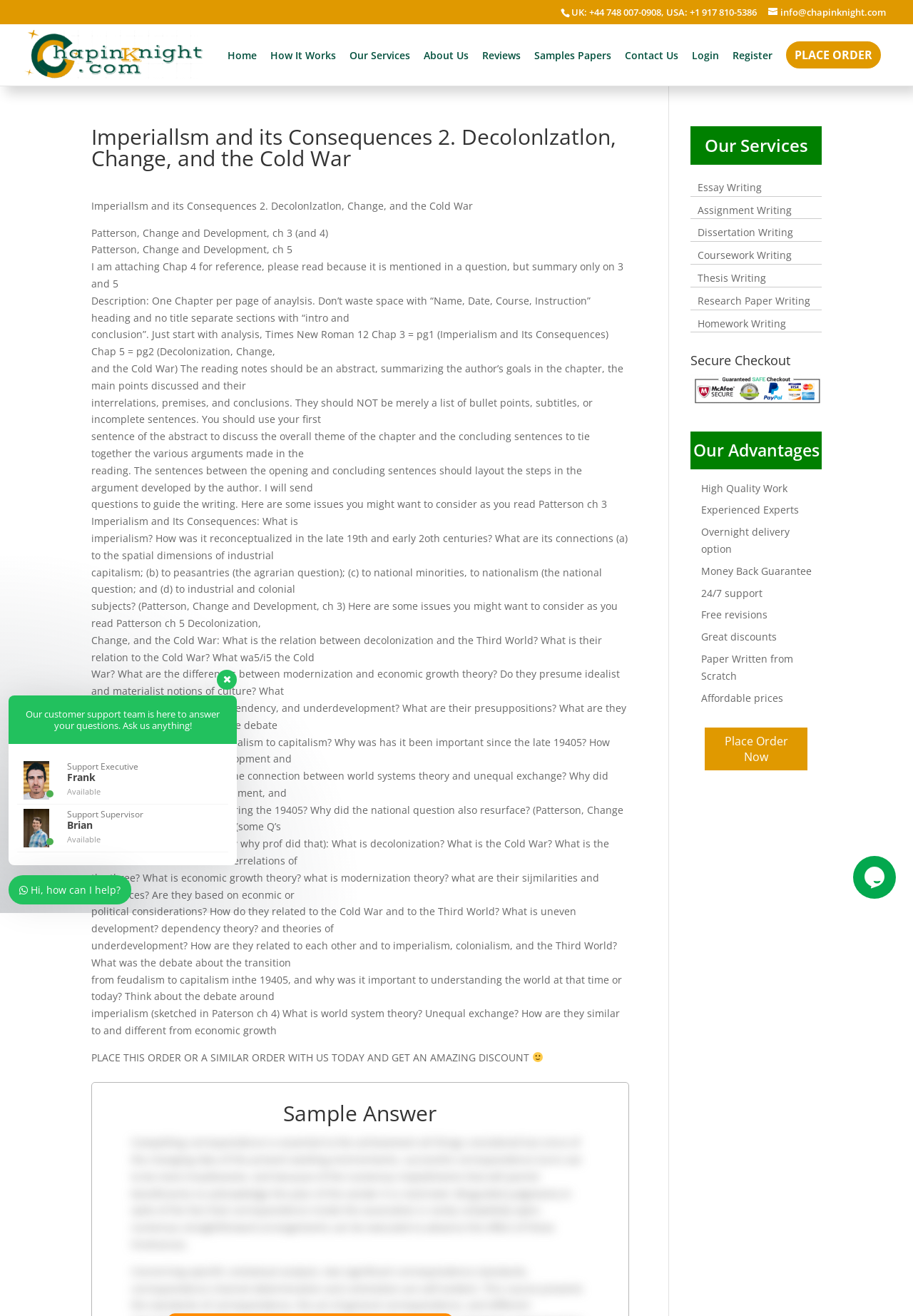Determine the bounding box coordinates of the clickable element to achieve the following action: 'Get help from customer support'. Provide the coordinates as four float values between 0 and 1, formatted as [left, top, right, bottom].

[0.028, 0.538, 0.241, 0.556]